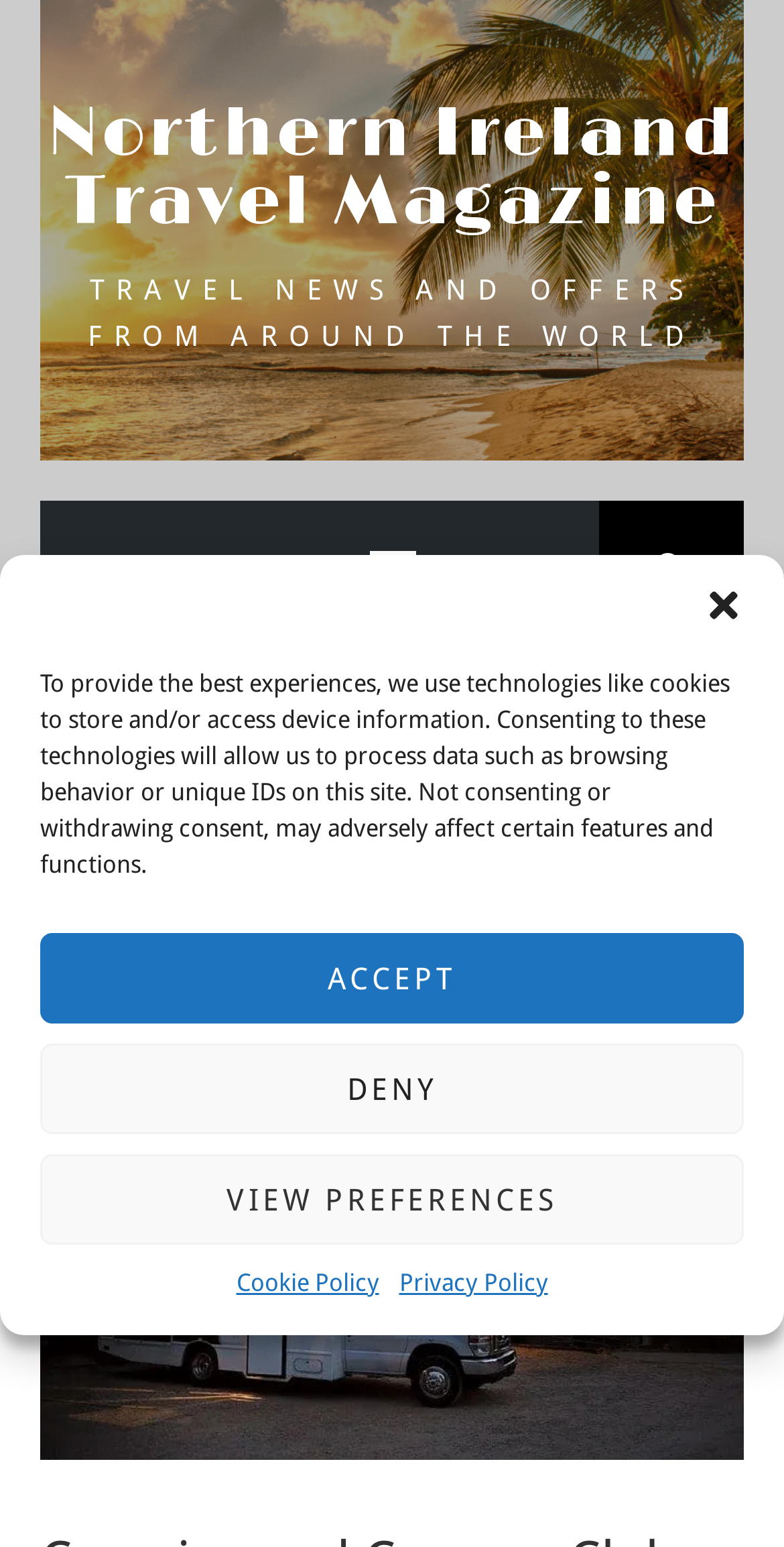Please specify the bounding box coordinates of the region to click in order to perform the following instruction: "explore optimization options".

None